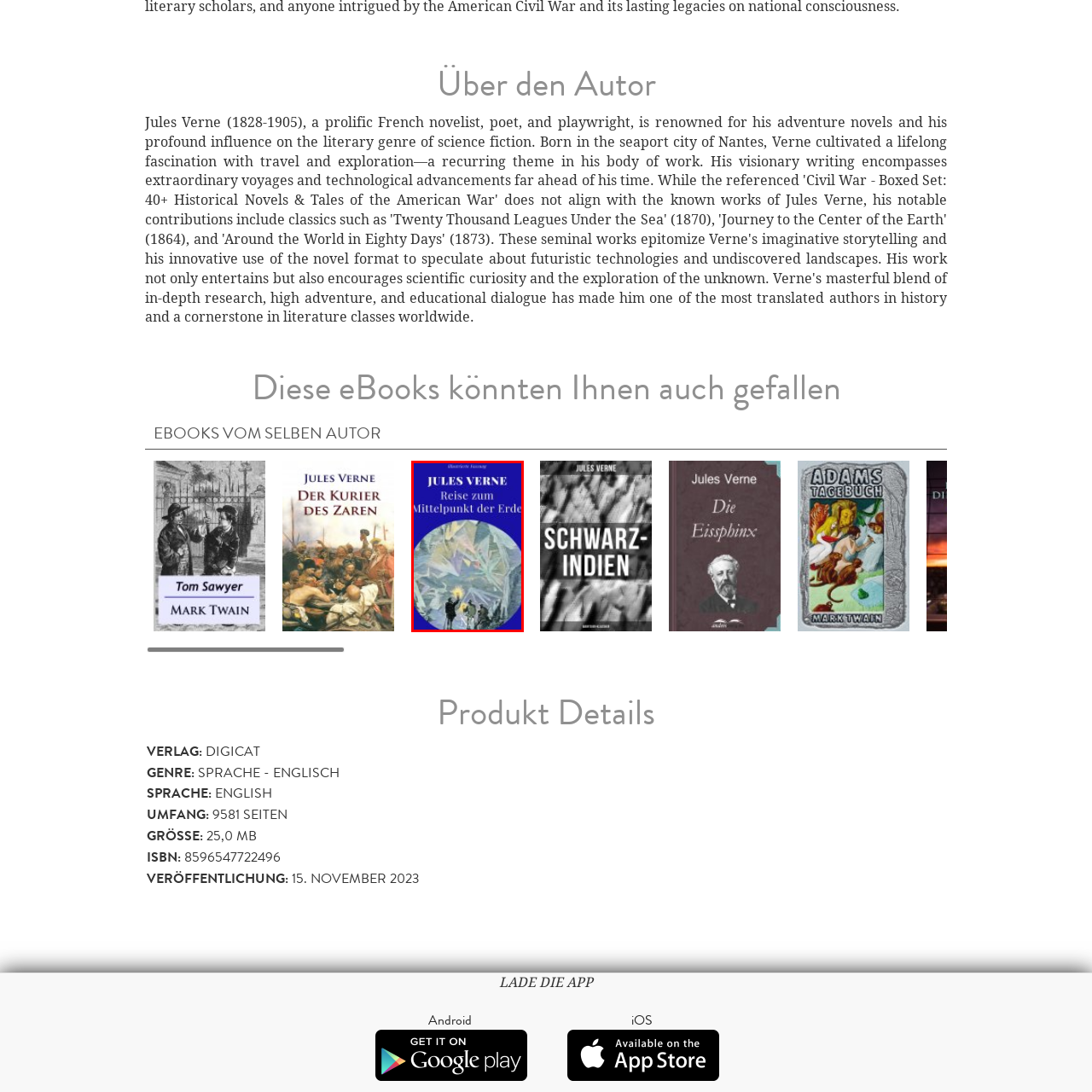What is the background color of the cover?
Observe the image highlighted by the red bounding box and answer the question comprehensively.

The background color of the cover is vibrant blue, which enhances the sense of mystery and exploration inherent in Verne's work, as described in the caption.